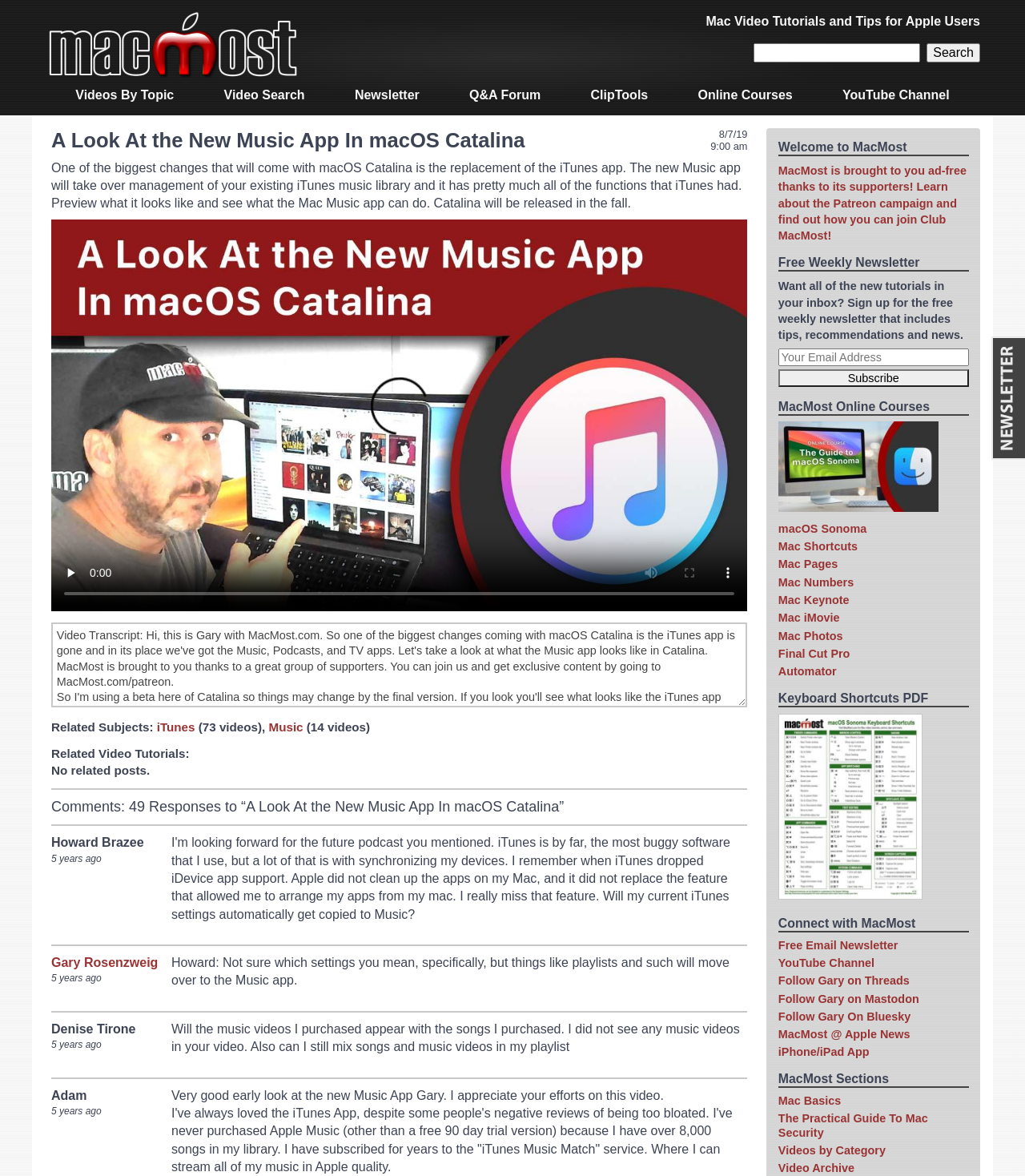What is the main title displayed on this webpage?

A Look At the New Music App In macOS Catalina